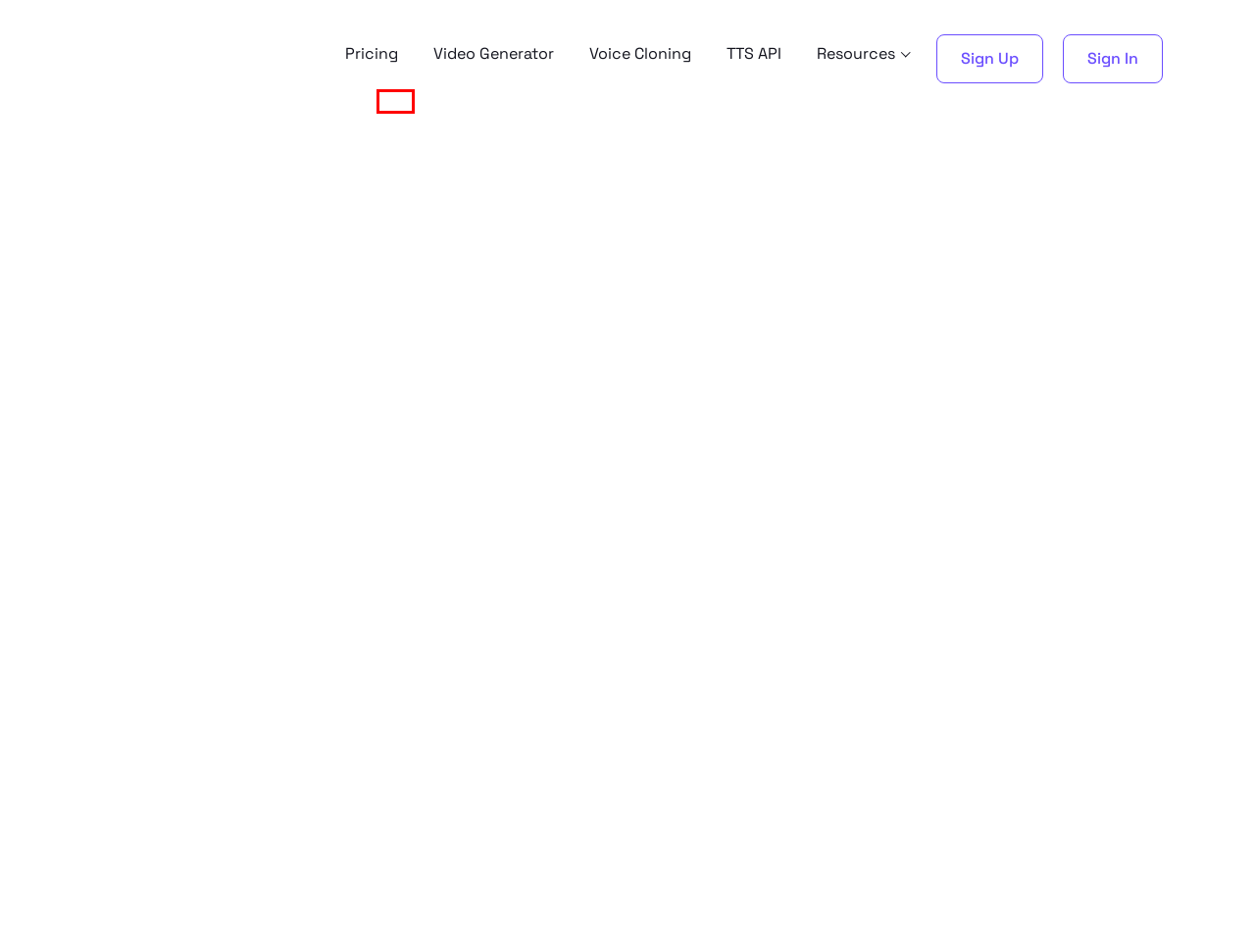Check out the screenshot of a webpage with a red rectangle bounding box. Select the best fitting webpage description that aligns with the new webpage after clicking the element inside the bounding box. Here are the candidates:
A. user - Verbatik
B. 2023 - Verbatik
C. July 30, 2023 - Verbatik
D. Verbatik - #1 Realistic Text to Speech & Voice Cloning
E. Video Generator - Verbatik
F. Text to Speech API for AI Voice Generation by Verbatik
G. Login - Verbatik
H. Realistic AI Voice Cloning Online by Verbatik

B